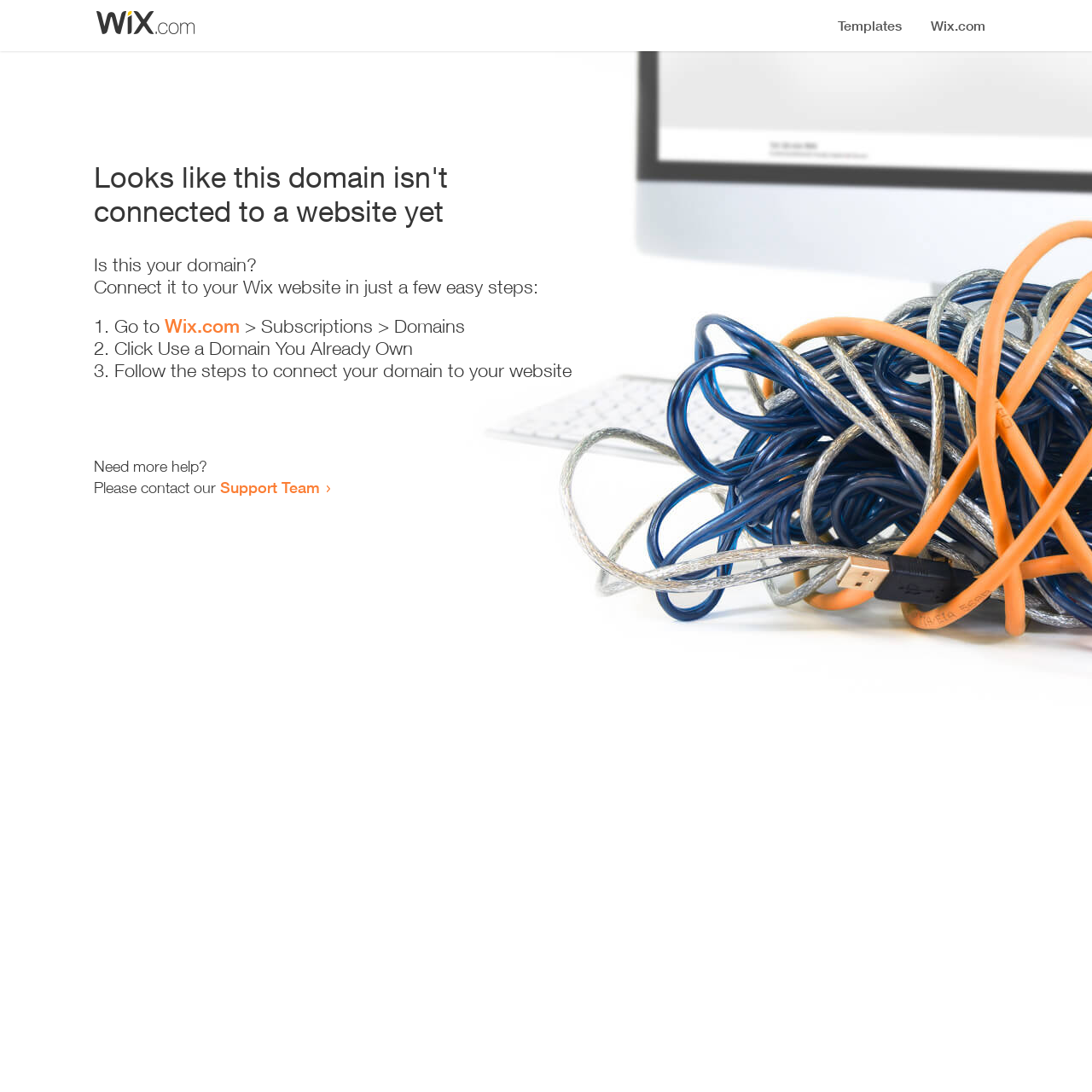Create an elaborate caption for the webpage.

The webpage appears to be an error page, indicating that a domain is not connected to a website yet. At the top, there is a small image, followed by a heading that states the error message. Below the heading, there is a series of instructions to connect the domain to a Wix website. The instructions are presented in a step-by-step format, with three numbered list items. 

The first step is to go to Wix.com, with a link provided to the website. The second step is to click "Use a Domain You Already Own", and the third step is to follow the instructions to connect the domain to the website. 

At the bottom of the page, there is a section that offers additional help, with a link to the Support Team for users who need more assistance.